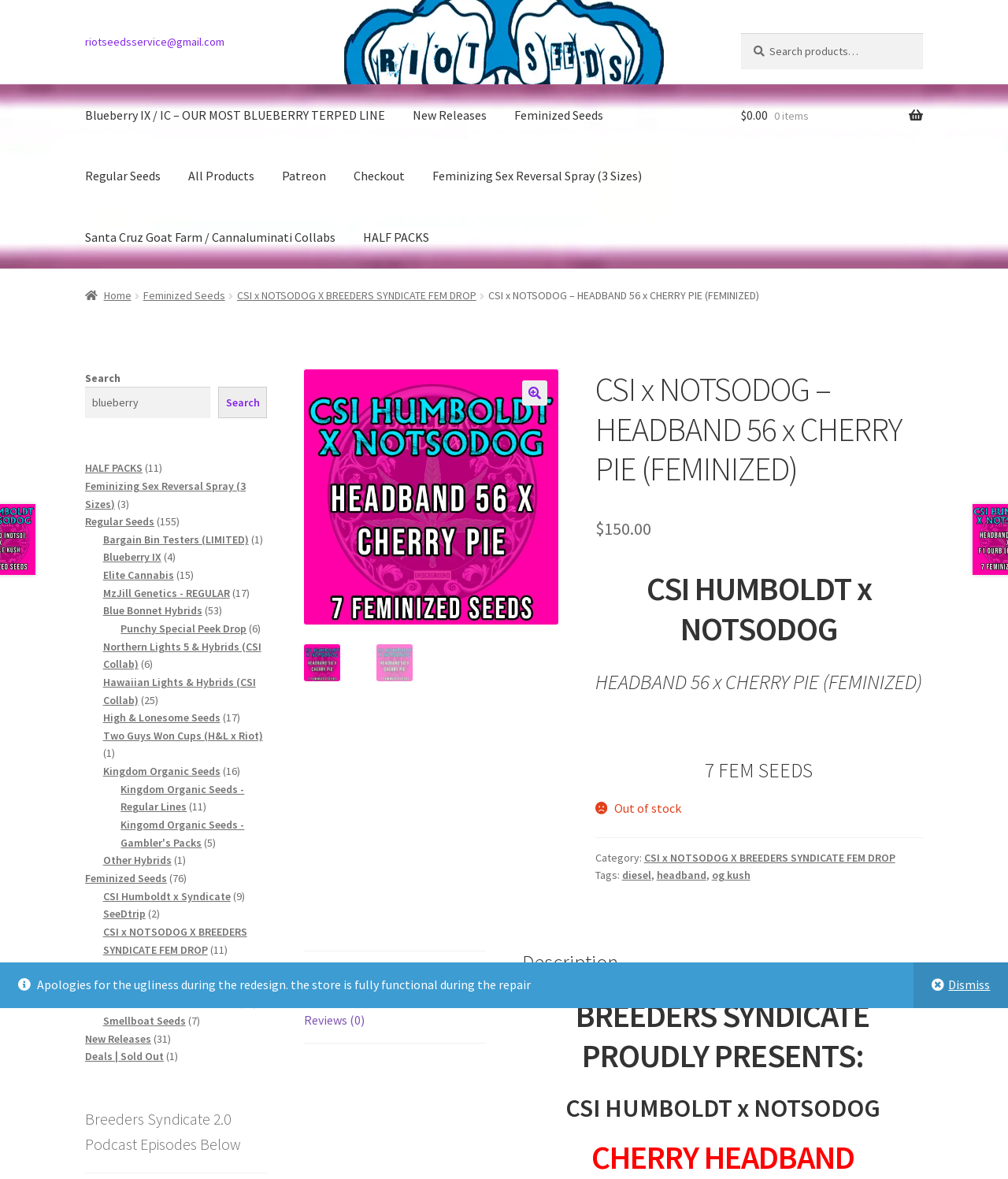Indicate the bounding box coordinates of the element that needs to be clicked to satisfy the following instruction: "View CSI x NOTSODOG - HEADBAND 56 x CHERRY PIE (FEMINIZED) product details". The coordinates should be four float numbers between 0 and 1, i.e., [left, top, right, bottom].

[0.59, 0.313, 0.916, 0.415]